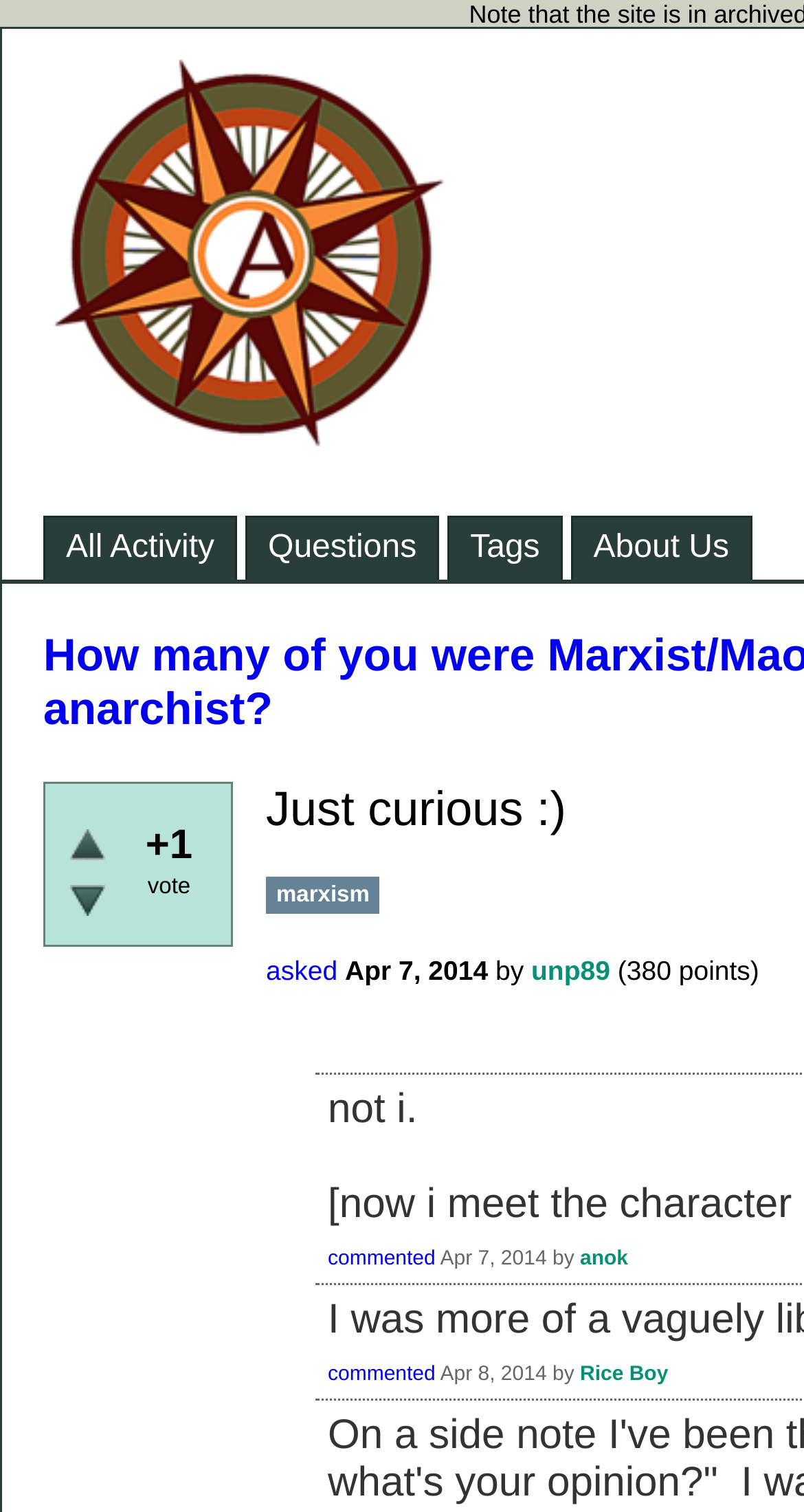Please identify the bounding box coordinates of the area I need to click to accomplish the following instruction: "Click on the 'commented' link".

[0.408, 0.825, 0.542, 0.84]